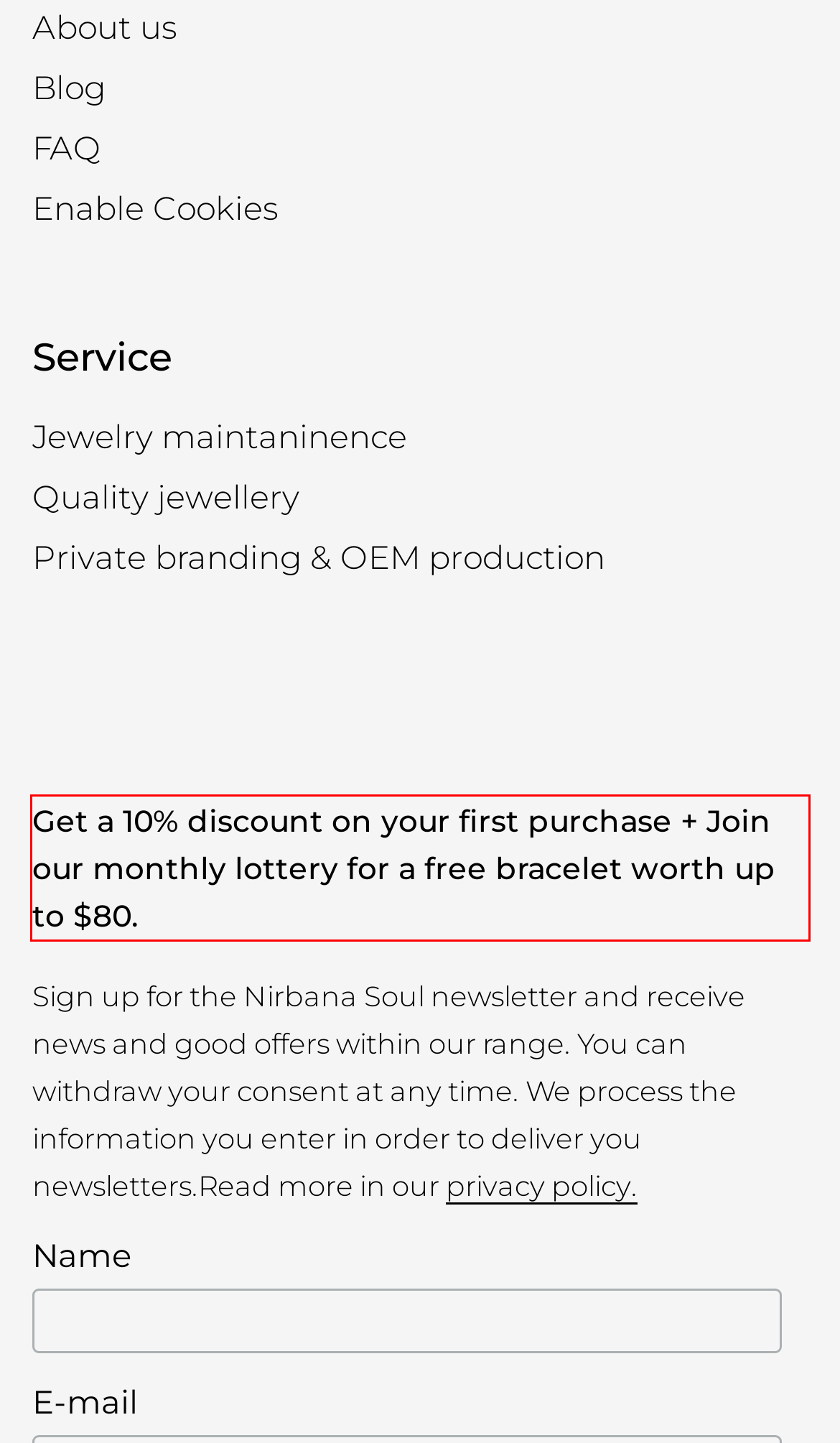Using the provided screenshot of a webpage, recognize and generate the text found within the red rectangle bounding box.

Get a 10% discount on your first purchase + Join our monthly lottery for a free bracelet worth up to $80.